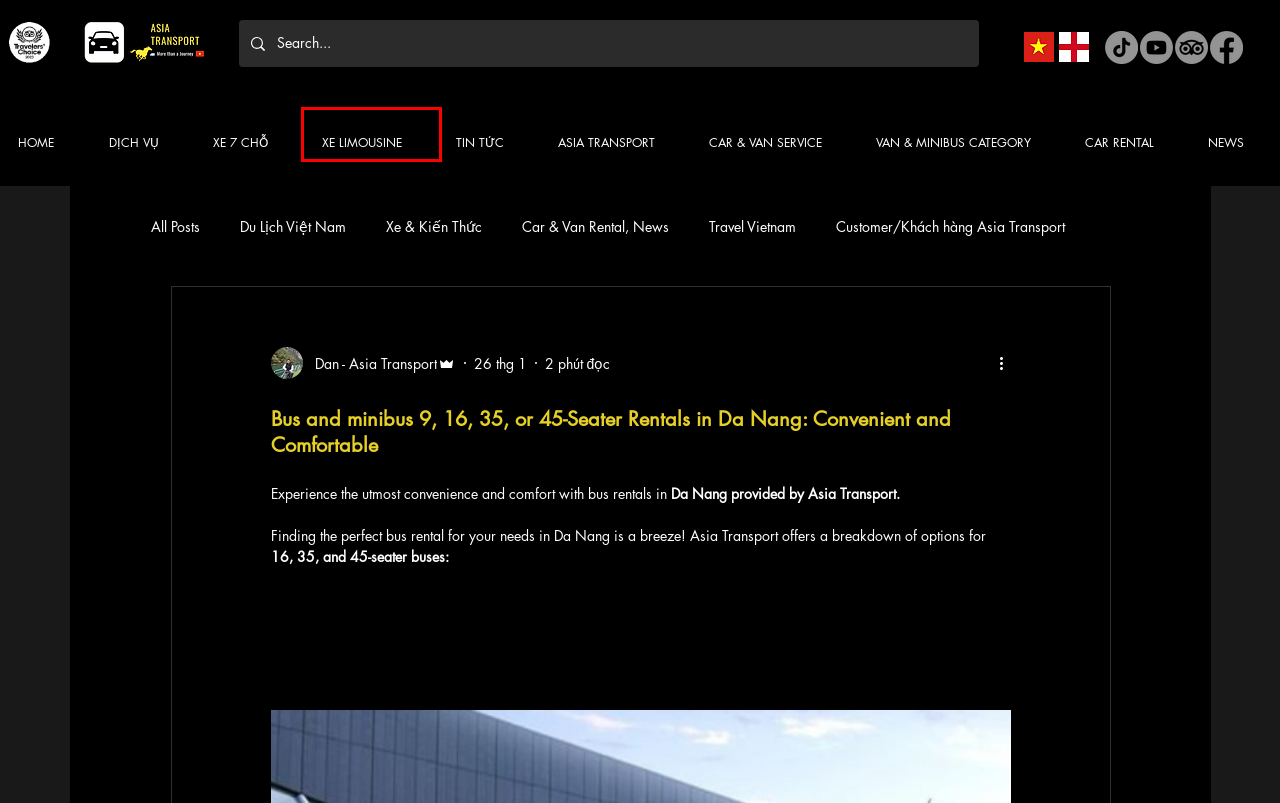Review the screenshot of a webpage that includes a red bounding box. Choose the most suitable webpage description that matches the new webpage after clicking the element within the red bounding box. Here are the candidates:
A. Du Lịch Việt Nam
B. Hanoi Car Rental Category Service | Asia Transport
C. Thuê Xe Dịch Vụ tại Hà Nội | Hãng Xe Asia Transport: Đáng Tin Cậy và Chuyên Nghiệp
D. Hanoi Car & Van Limousine Rental Service | Asia Transport
E. BLOG | Asia Transport
F. Xe & Kiến Thức
G. ​Dịch Vụ Thuê Xe Limousine Hà Nội Cao Cấp & Giá Tốt Nhất
H. Car & Van Rental, News

G